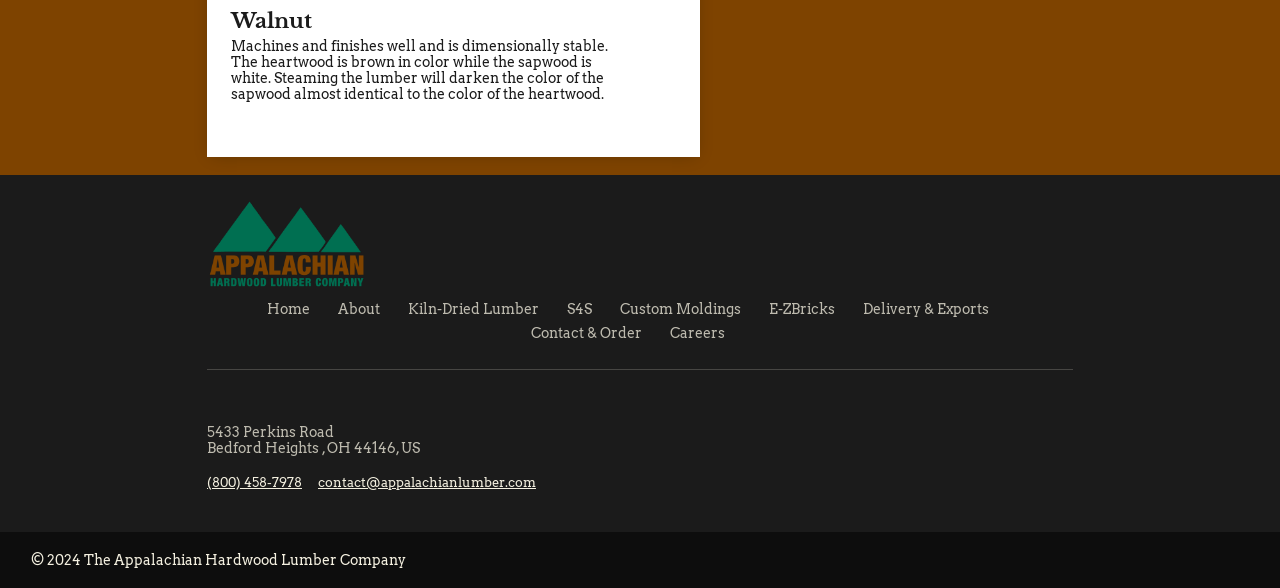Please give the bounding box coordinates of the area that should be clicked to fulfill the following instruction: "Click on the 'Home' link". The coordinates should be in the format of four float numbers from 0 to 1, i.e., [left, top, right, bottom].

[0.209, 0.512, 0.242, 0.539]